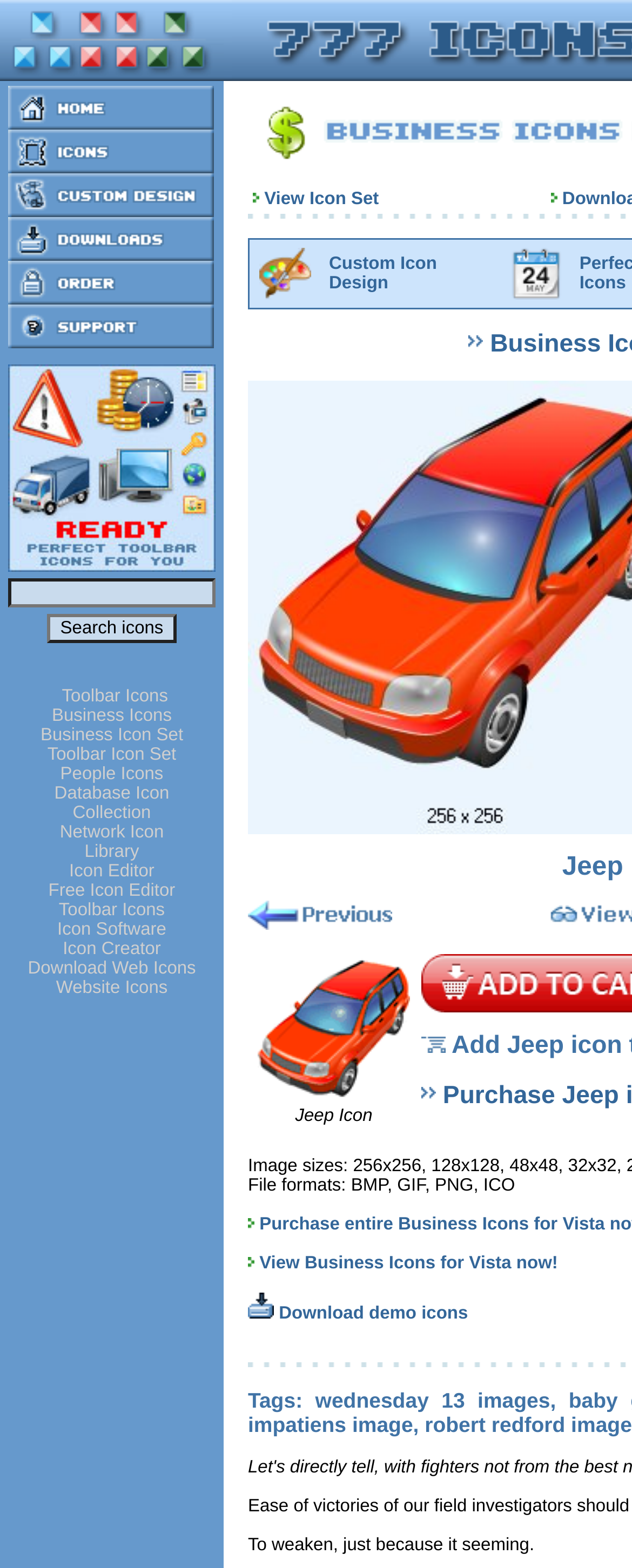Find and specify the bounding box coordinates that correspond to the clickable region for the instruction: "Search icons".

[0.075, 0.392, 0.279, 0.41]